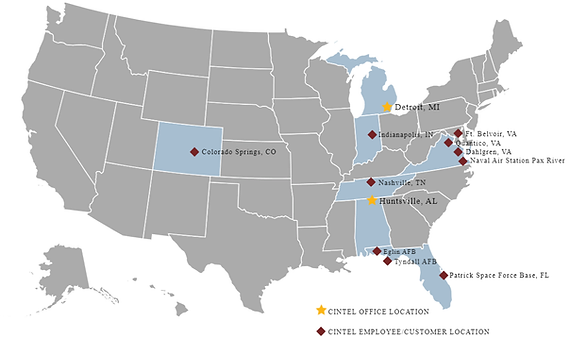Provide a thorough and detailed caption for the image.

The image depicts a detailed map of the United States highlighting Cintel's various office and customer locations. Each marked point serves to illustrate the geographical spread of Cintel's operations and client interactions. 

- The locations are denoted with distinct icons: **Cintel office locations** are displayed in yellow, while **Cintel employee customer locations** are marked with red diamonds. 
- Notable locations include Cintel's headquarters in **Huntsville, AL**, as well as other key sites such as **Detroit, MI**, **Indianapolis, IN**, and various customer facilities along the East Coast, including **Belvoir, VA**, and **Patrick Space Force Base, FL**.
- The map also notes **Colorado Springs, CO**, showcasing the broad reach of Cintel's service and support capabilities across the country.

This visualization emphasizes Cintel's commitment to serving a wide range of customers, thereby enhancing strategic partnerships across multiple pivotal locations.